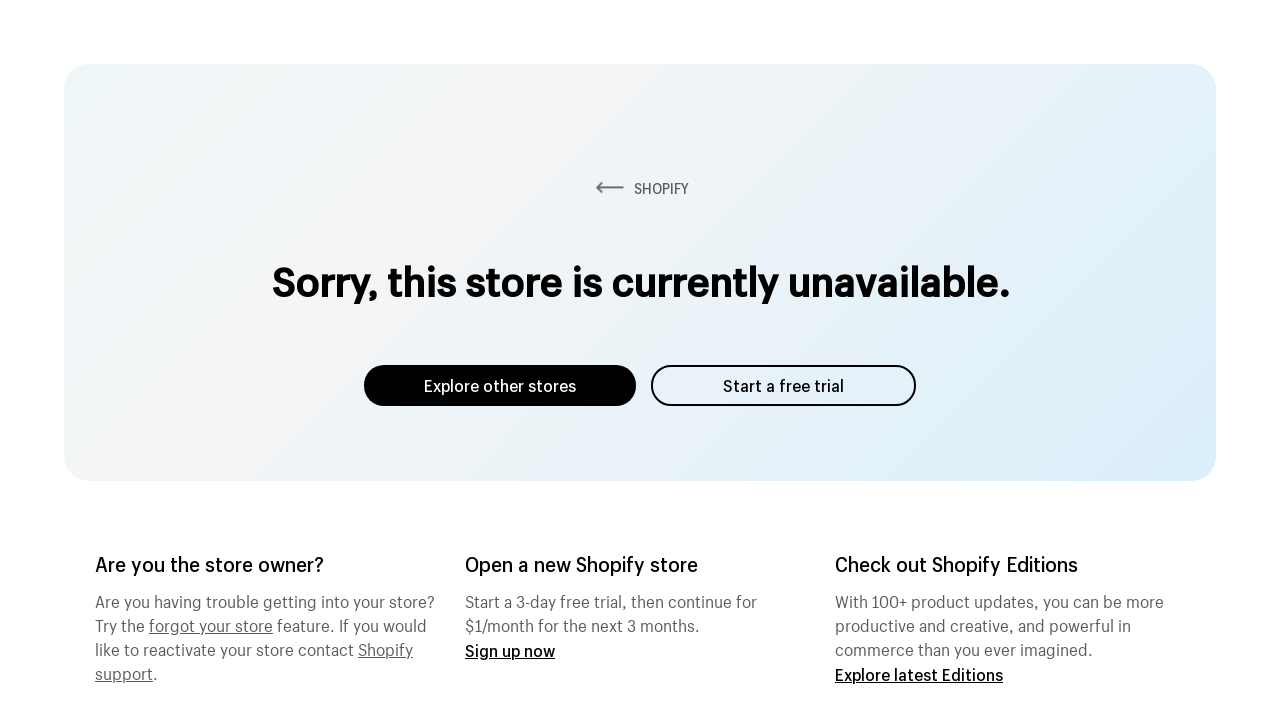Based on the provided description, "SHOPIFY", find the bounding box of the corresponding UI element in the screenshot.

[0.462, 0.248, 0.538, 0.274]